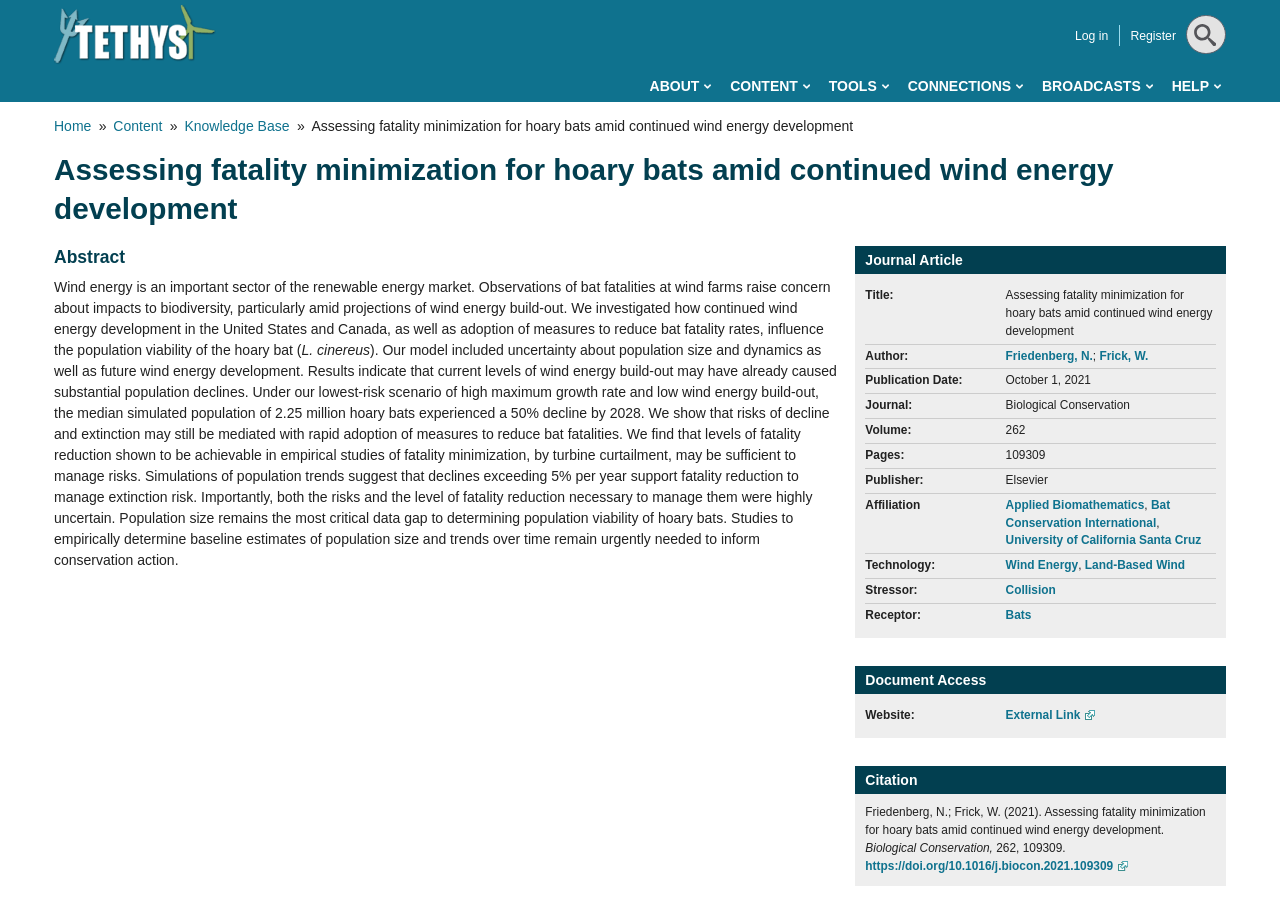Locate the coordinates of the bounding box for the clickable region that fulfills this instruction: "Click on the 'Log in' link".

[0.84, 0.032, 0.866, 0.047]